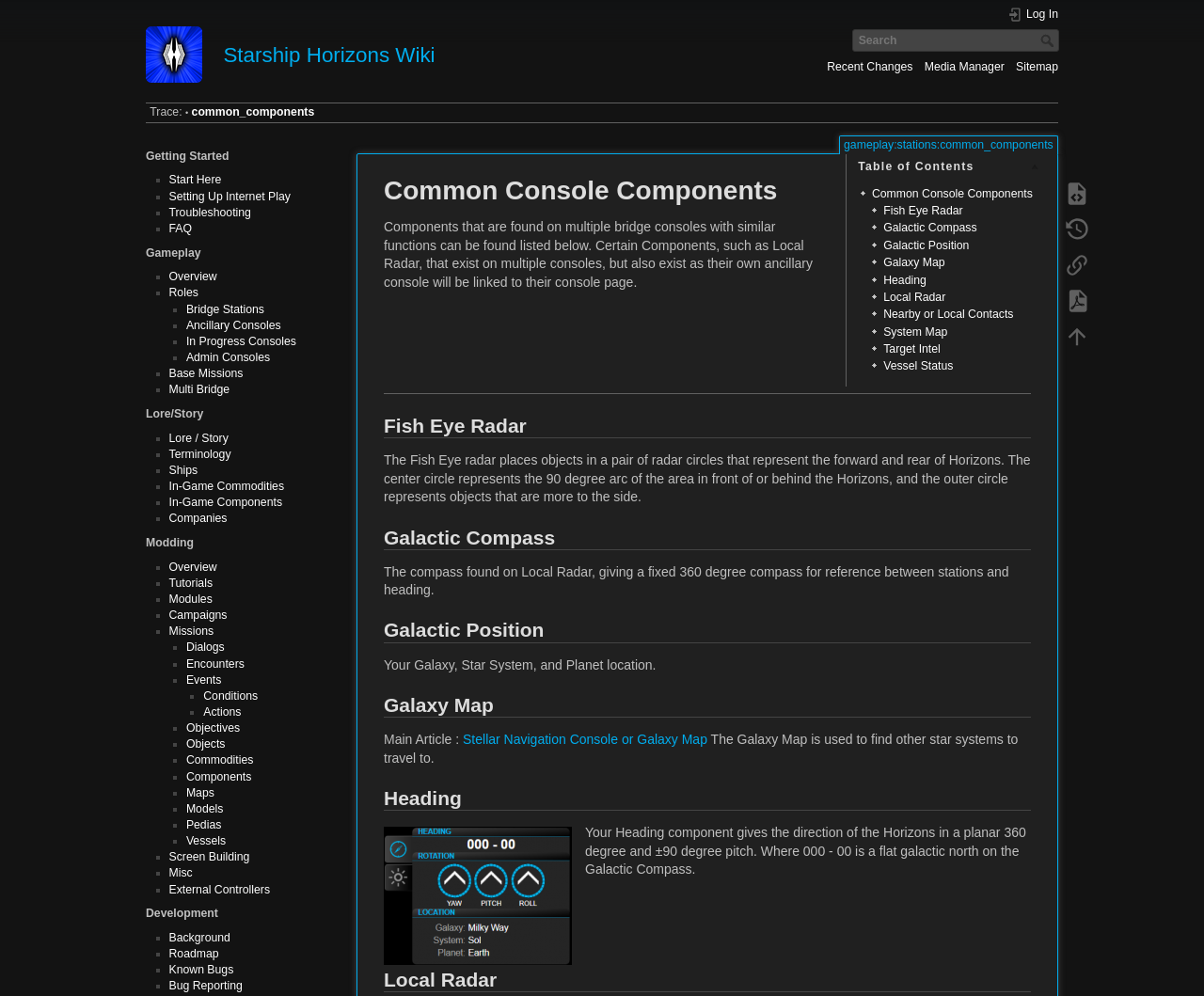Please mark the bounding box coordinates of the area that should be clicked to carry out the instruction: "Search for something".

[0.508, 0.029, 0.879, 0.052]